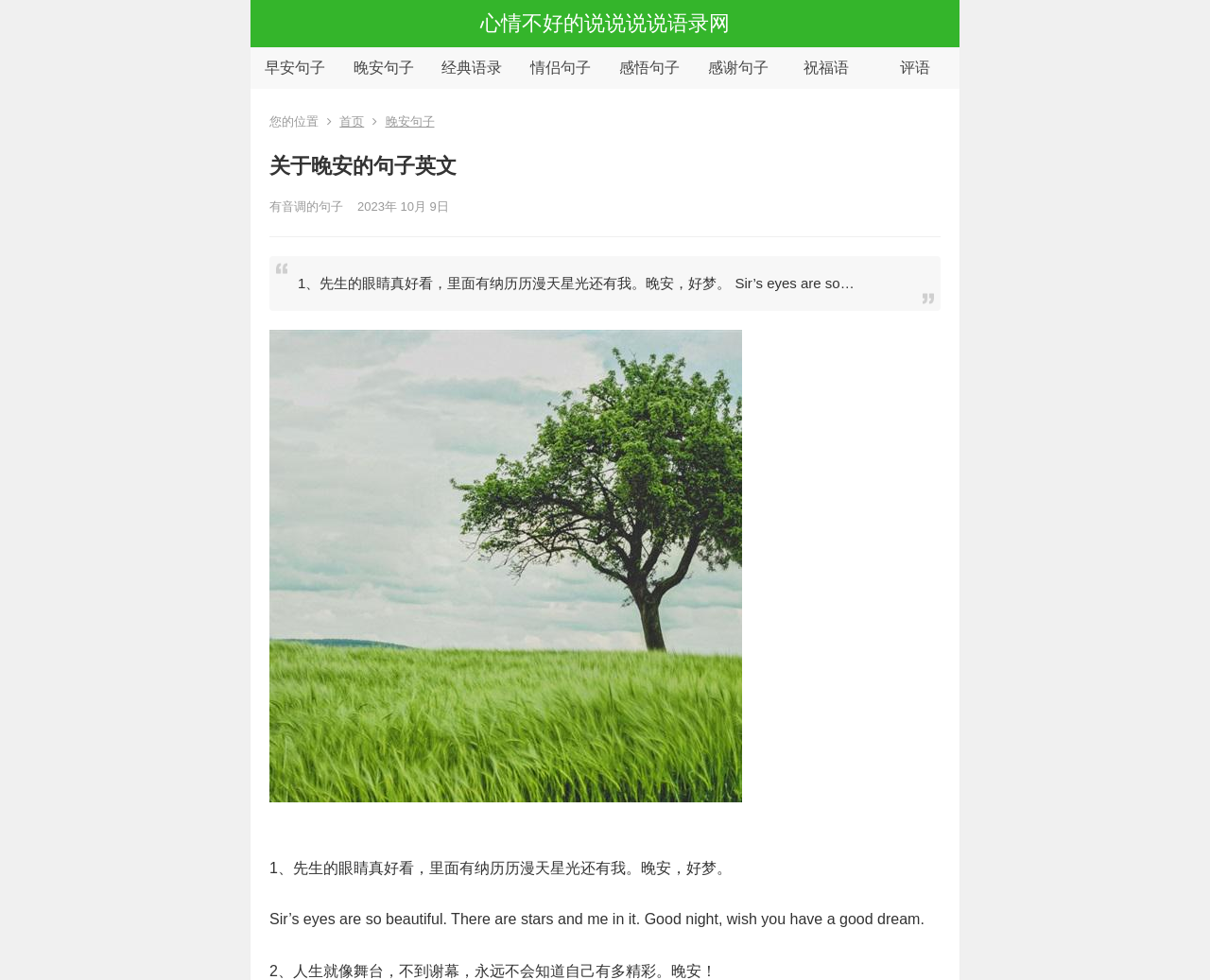What is the date mentioned on the webpage?
Using the image, answer in one word or phrase.

2023年 10月 9日